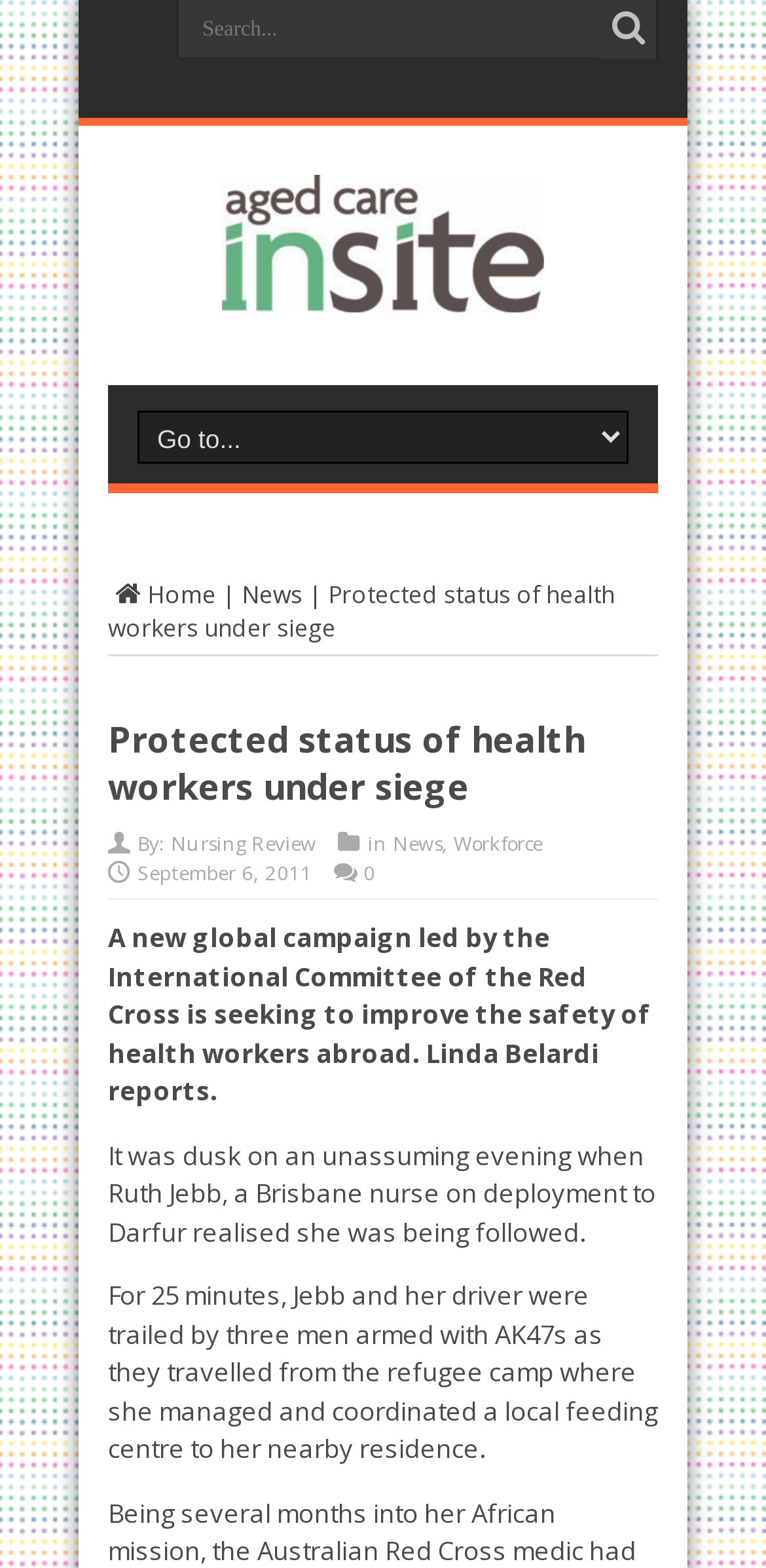Find the bounding box coordinates of the clickable element required to execute the following instruction: "Click on the link to read about online gambling establishments that pay actual money through PayPal". Provide the coordinates as four float numbers between 0 and 1, i.e., [left, top, right, bottom].

None